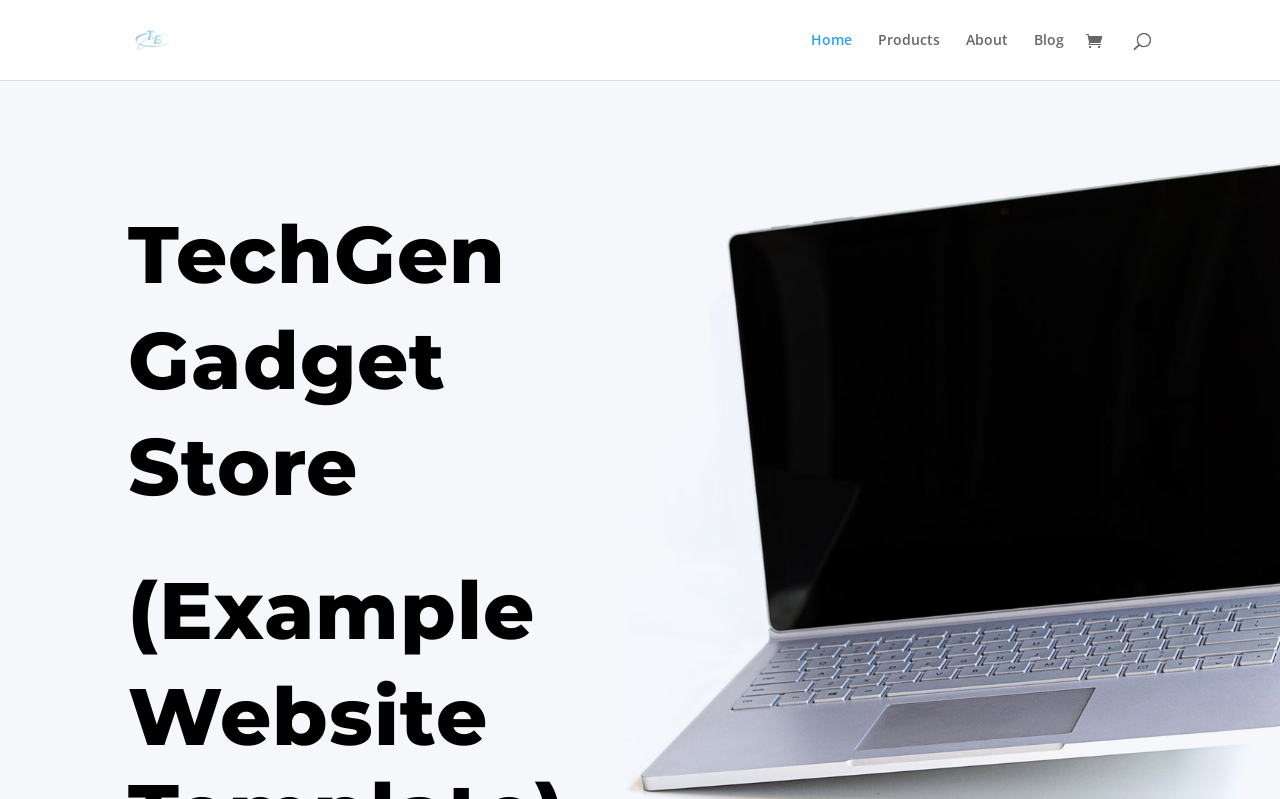Is the website related to technology?
Carefully analyze the image and provide a thorough answer to the question.

I inferred that the website is related to technology by looking at the headings 'TechGen', 'Gadget', and 'Store' which suggest a connection to technology, and also the presence of a search bar and navigation links that are commonly found on technology-related websites.